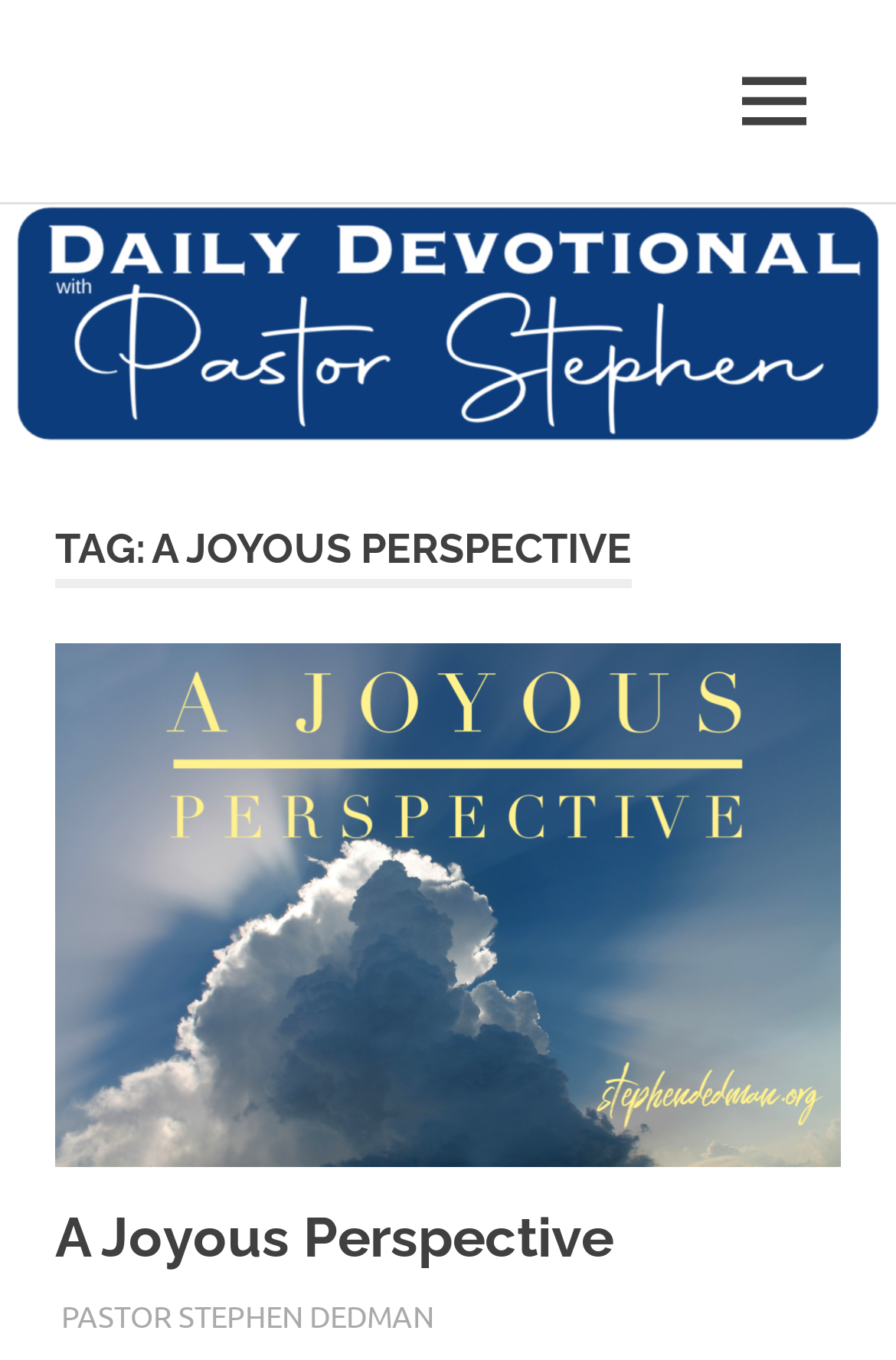Bounding box coordinates must be specified in the format (top-left x, top-left y, bottom-right x, bottom-right y). All values should be floating point numbers between 0 and 1. What are the bounding box coordinates of the UI element described as: Pastor Stephen Dedman

[0.068, 0.953, 0.484, 0.982]